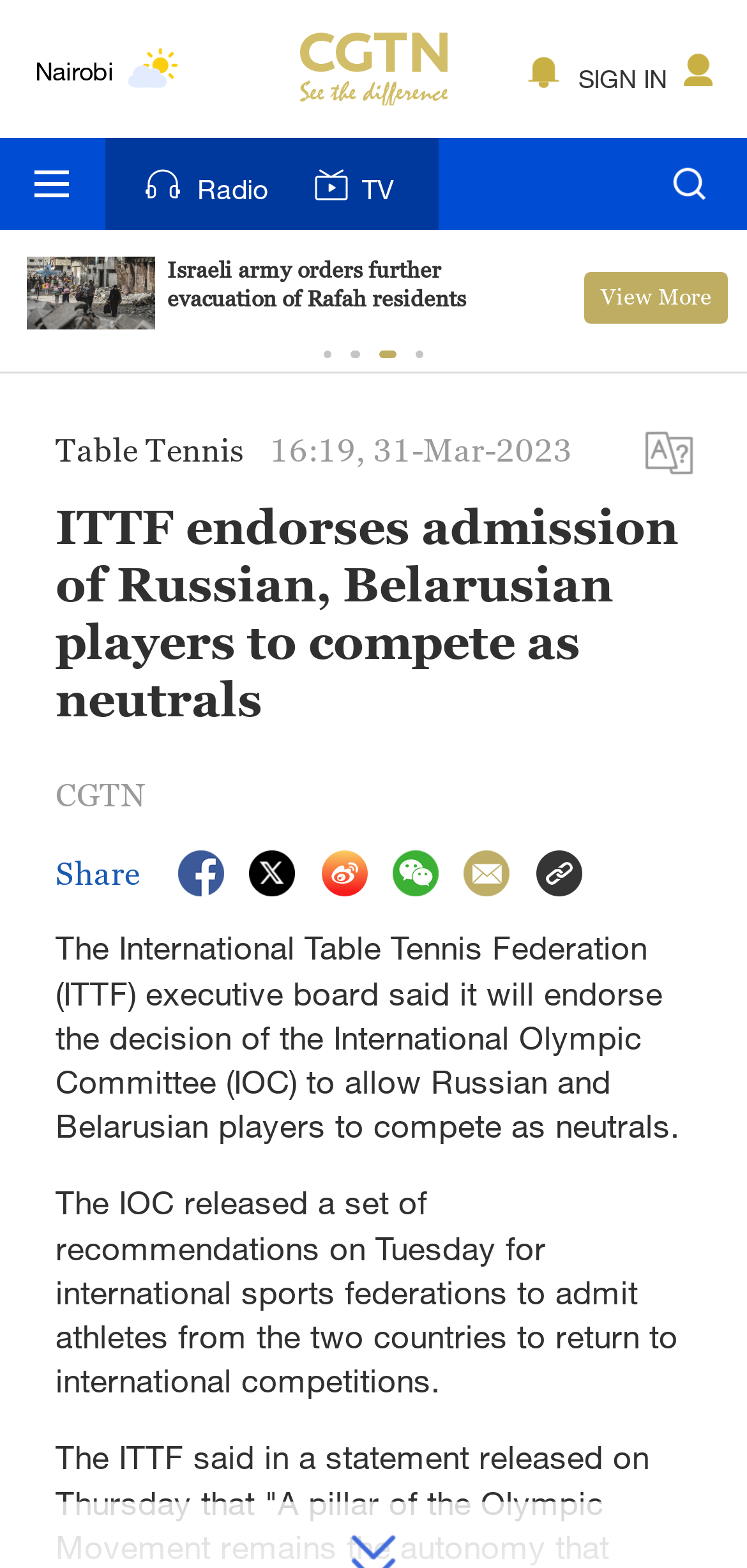Locate the bounding box coordinates of the element you need to click to accomplish the task described by this instruction: "Click on the SIGN IN button".

[0.775, 0.04, 0.893, 0.059]